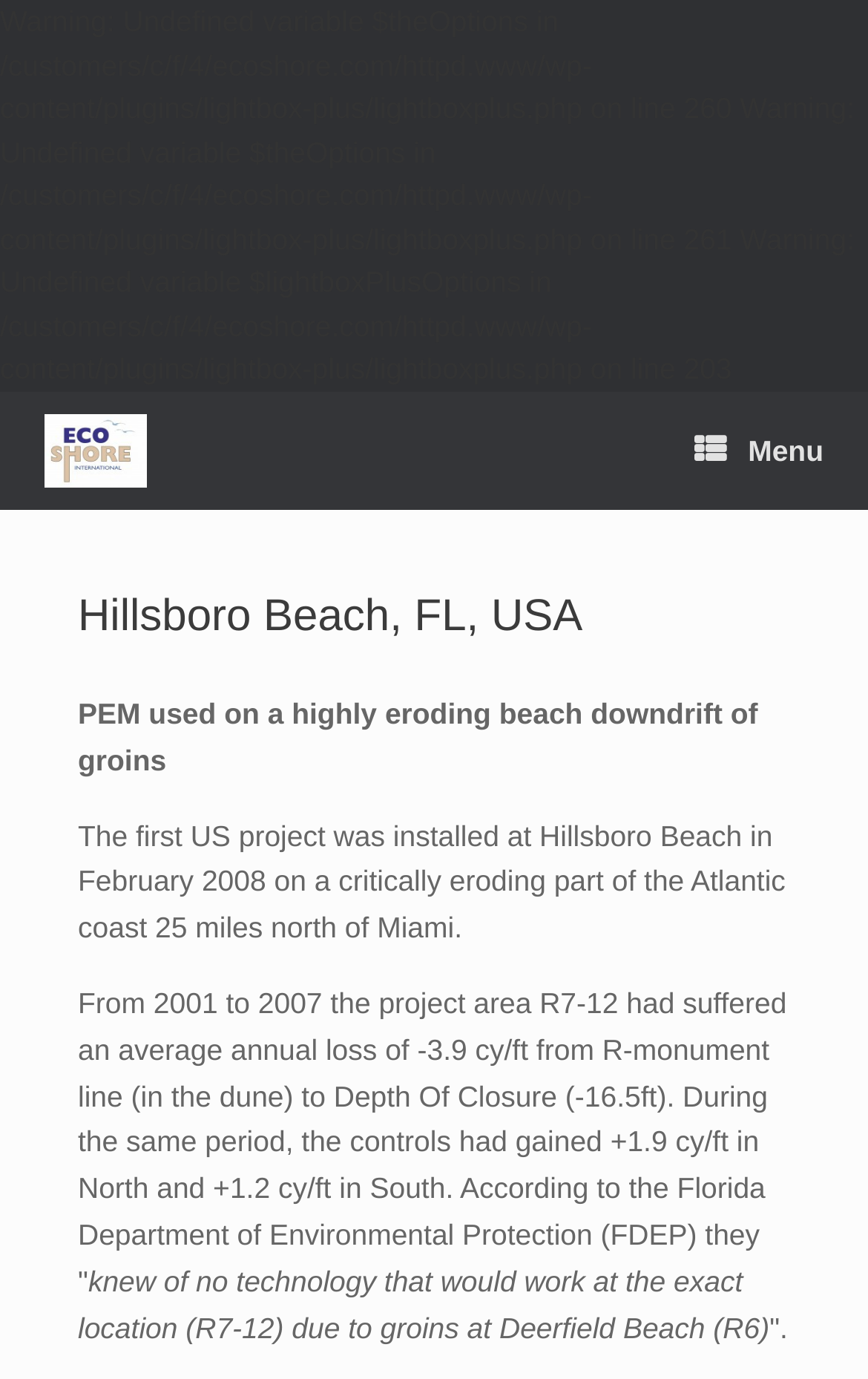Respond with a single word or phrase:
What was the average annual loss of the project area from 2001 to 2007?

-3.9 cy/ft